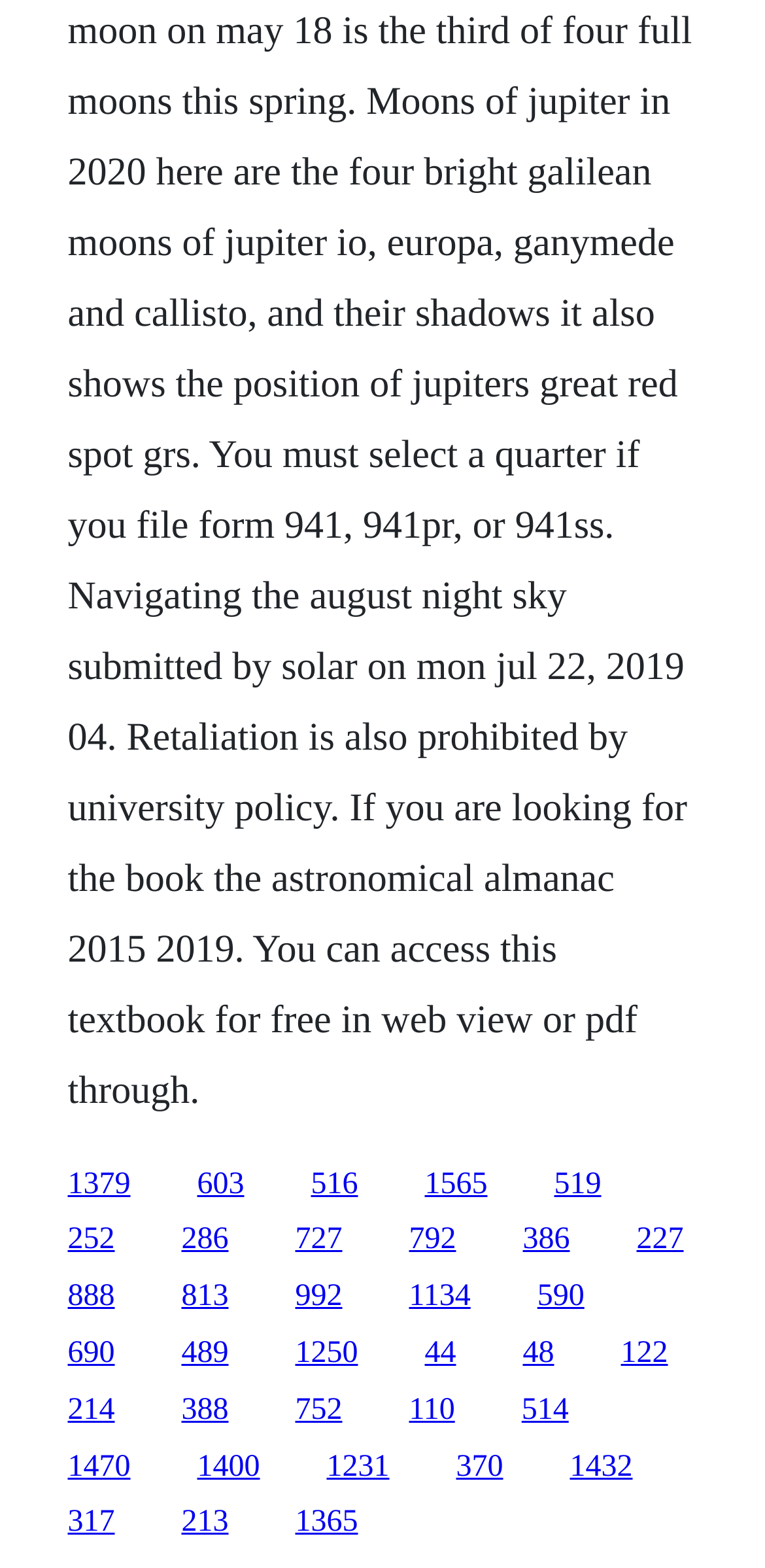Find the bounding box coordinates of the clickable area that will achieve the following instruction: "go to the fifth link".

[0.555, 0.744, 0.637, 0.765]